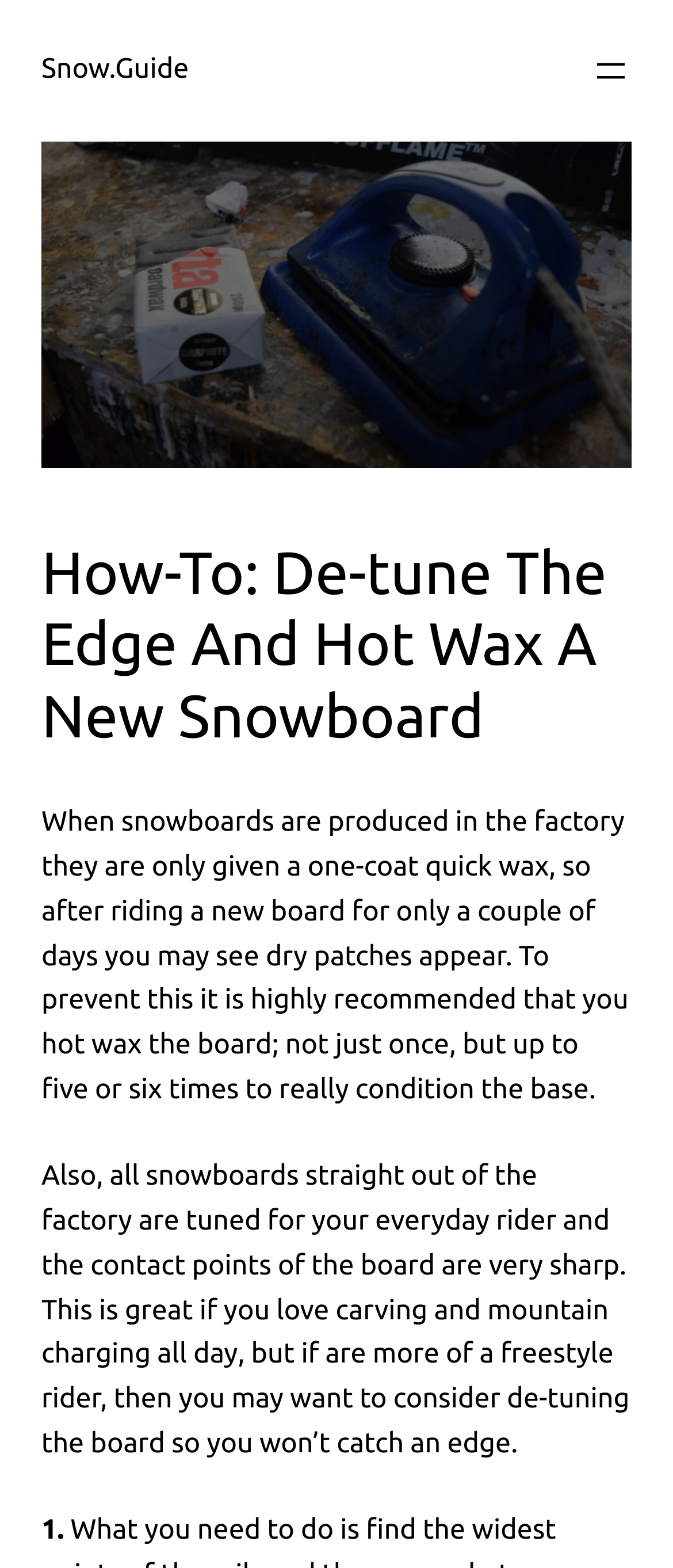Refer to the screenshot and give an in-depth answer to this question: What is the purpose of hot waxing a new snowboard?

According to the webpage, hot waxing a new snowboard is necessary to condition the base, as the factory-applied wax is only a one-coat quick wax, which can lead to dry patches appearing after only a few days of riding.